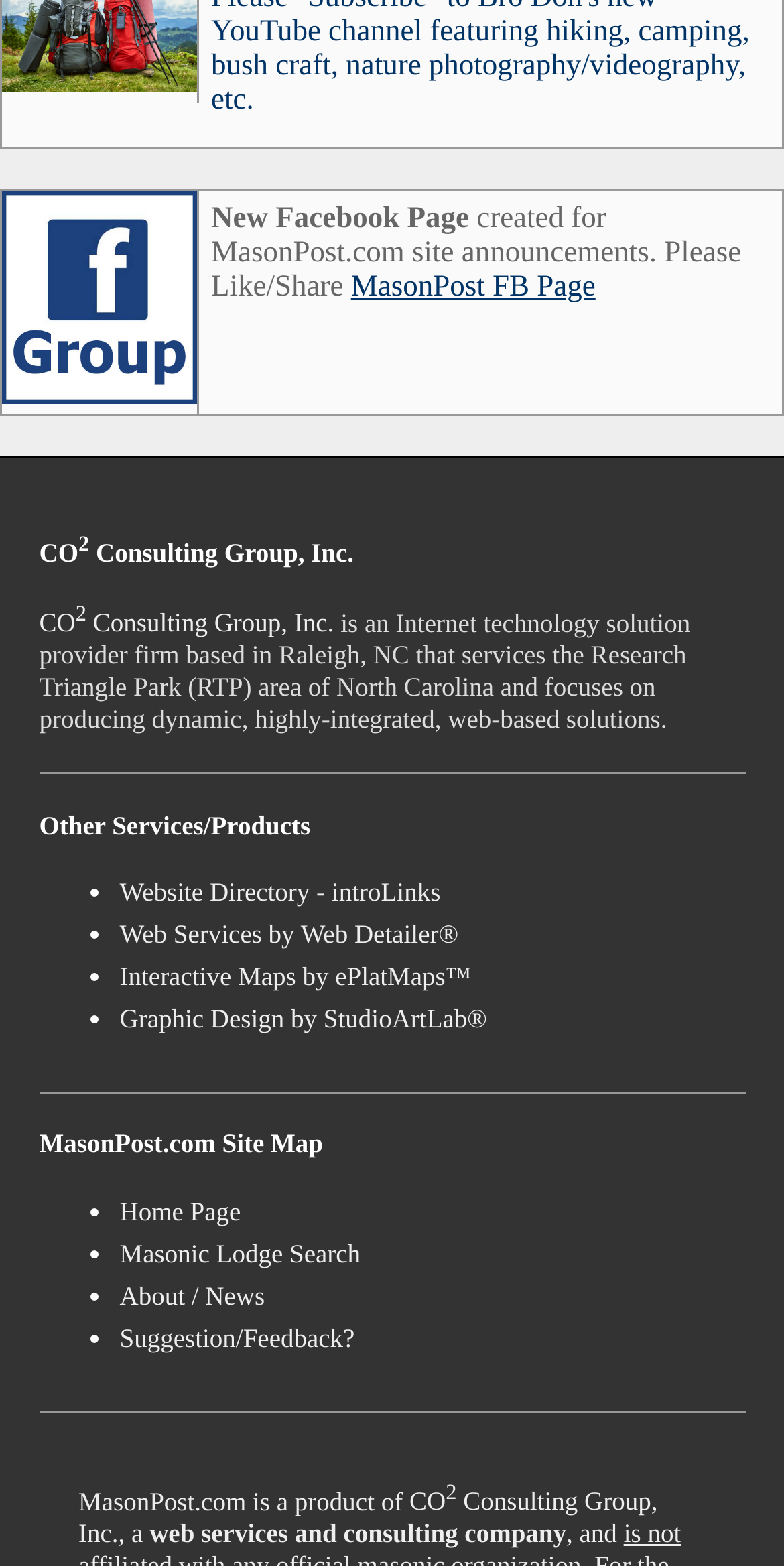Locate the bounding box coordinates of the clickable element to fulfill the following instruction: "Explore Website Directory". Provide the coordinates as four float numbers between 0 and 1 in the format [left, top, right, bottom].

[0.153, 0.56, 0.562, 0.596]